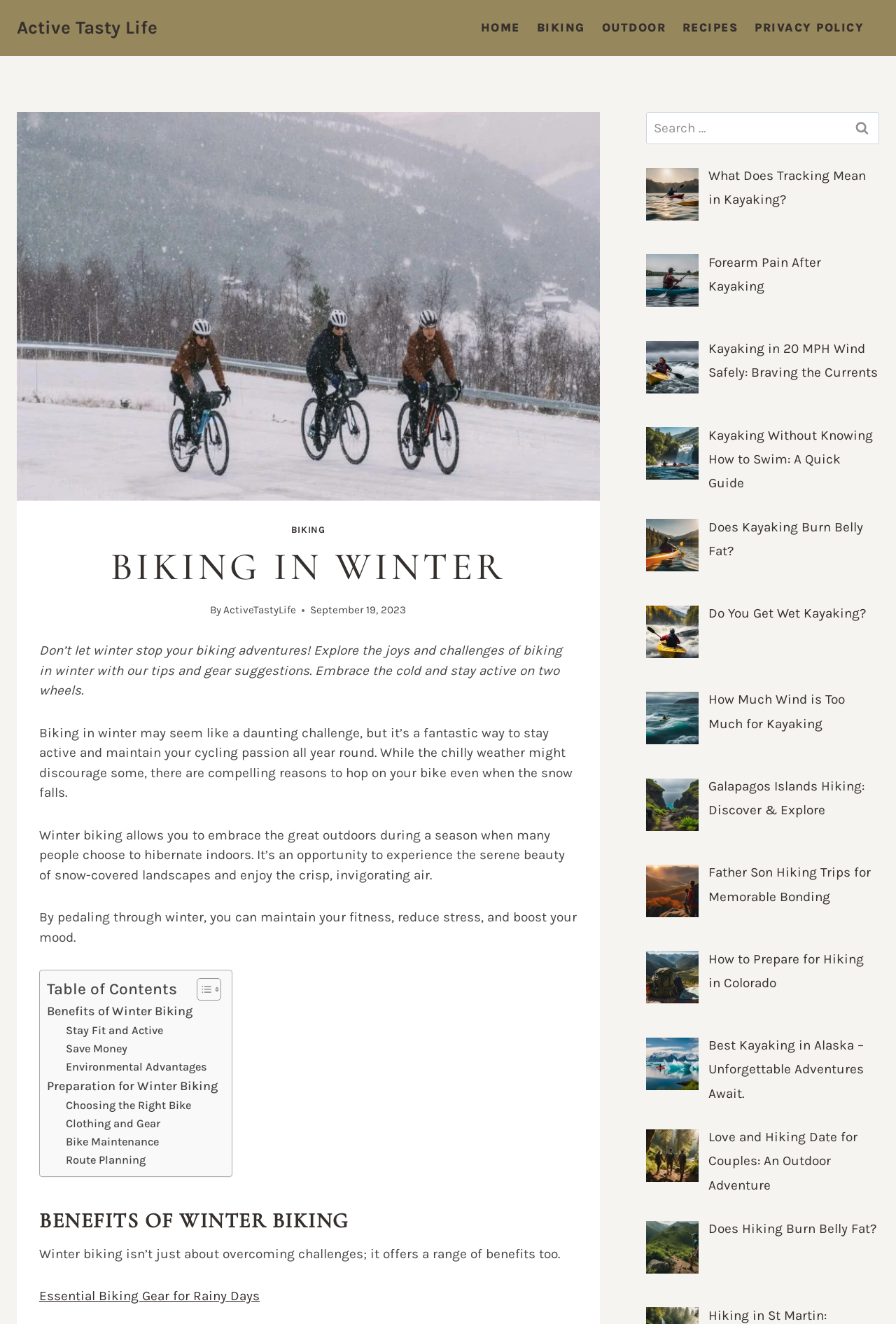Locate the bounding box coordinates of the clickable element to fulfill the following instruction: "Toggle the Table of Content". Provide the coordinates as four float numbers between 0 and 1 in the format [left, top, right, bottom].

[0.208, 0.738, 0.243, 0.756]